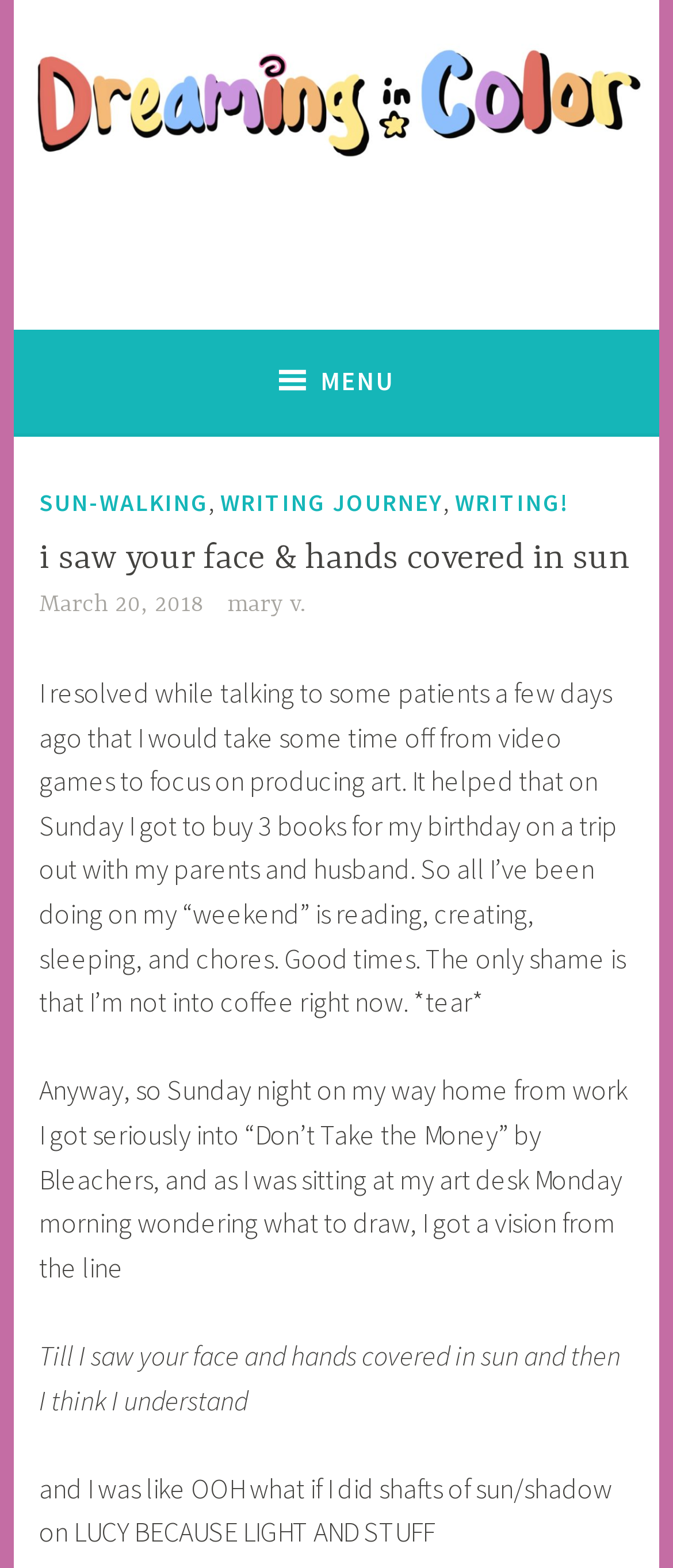Offer a meticulous caption that includes all visible features of the webpage.

The webpage appears to be a personal blog or journal entry. At the top, there is a link to the homepage and a link to "Dreaming in Color" on the right side. Below these links, the title "Art, Heart & Words" is displayed prominently.

To the right of the title, a menu button is located, which expands to reveal a dropdown menu containing several links, including "SUN-WALKING", "WRITING JOURNEY", and "WRITING!". Below the menu button, a heading with the title "i saw your face & hands covered in sun" is displayed.

The main content of the webpage is a journal entry written by the author, mary v., dated March 20, 2018. The entry is a personal reflection on the author's decision to take a break from video games and focus on producing art. The text is divided into several paragraphs, with the author describing their activities, including reading, creating, and doing chores.

Throughout the entry, the author mentions their inspiration for creating art, including a song by Bleachers, and describes their vision for a drawing. The text is informal and conversational, with the author sharing their thoughts and feelings in a personal and introspective way.